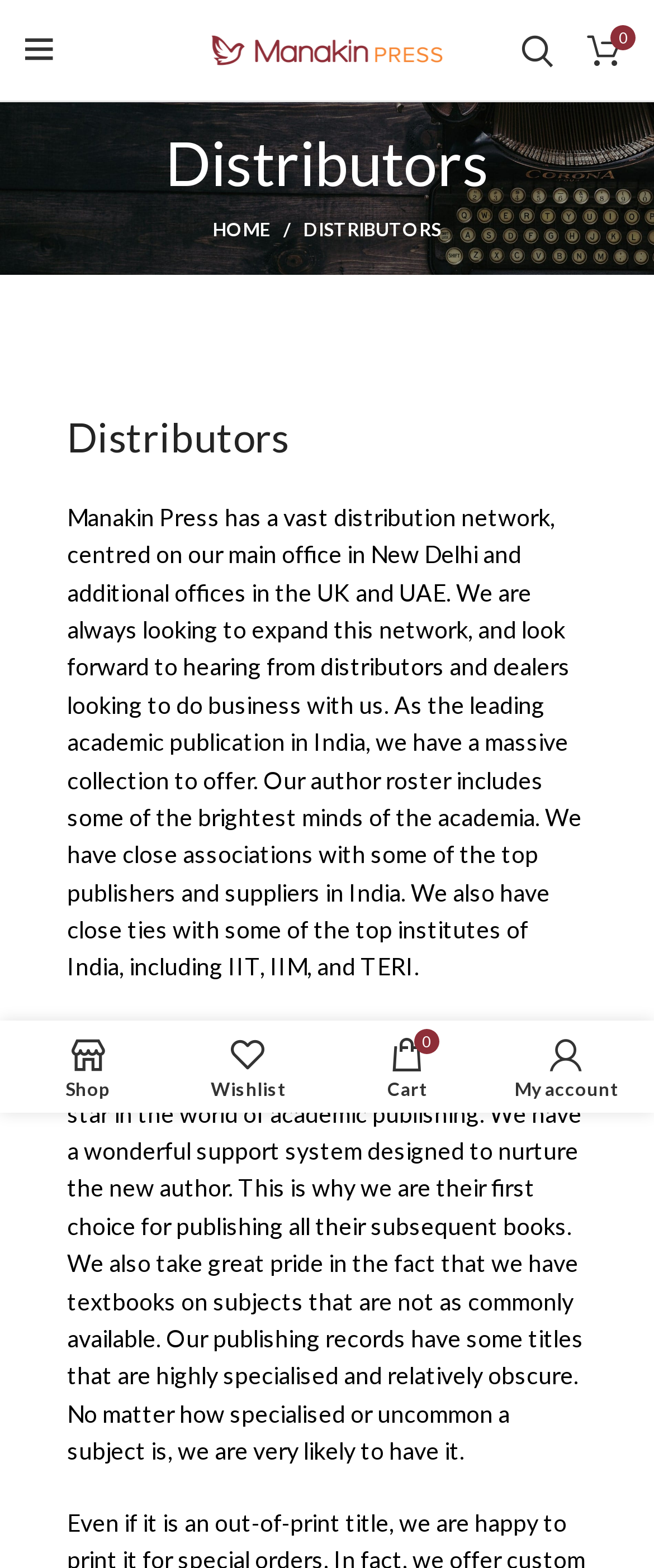What is the purpose of the support system designed by Manakin Press? Analyze the screenshot and reply with just one word or a short phrase.

Nurture new authors